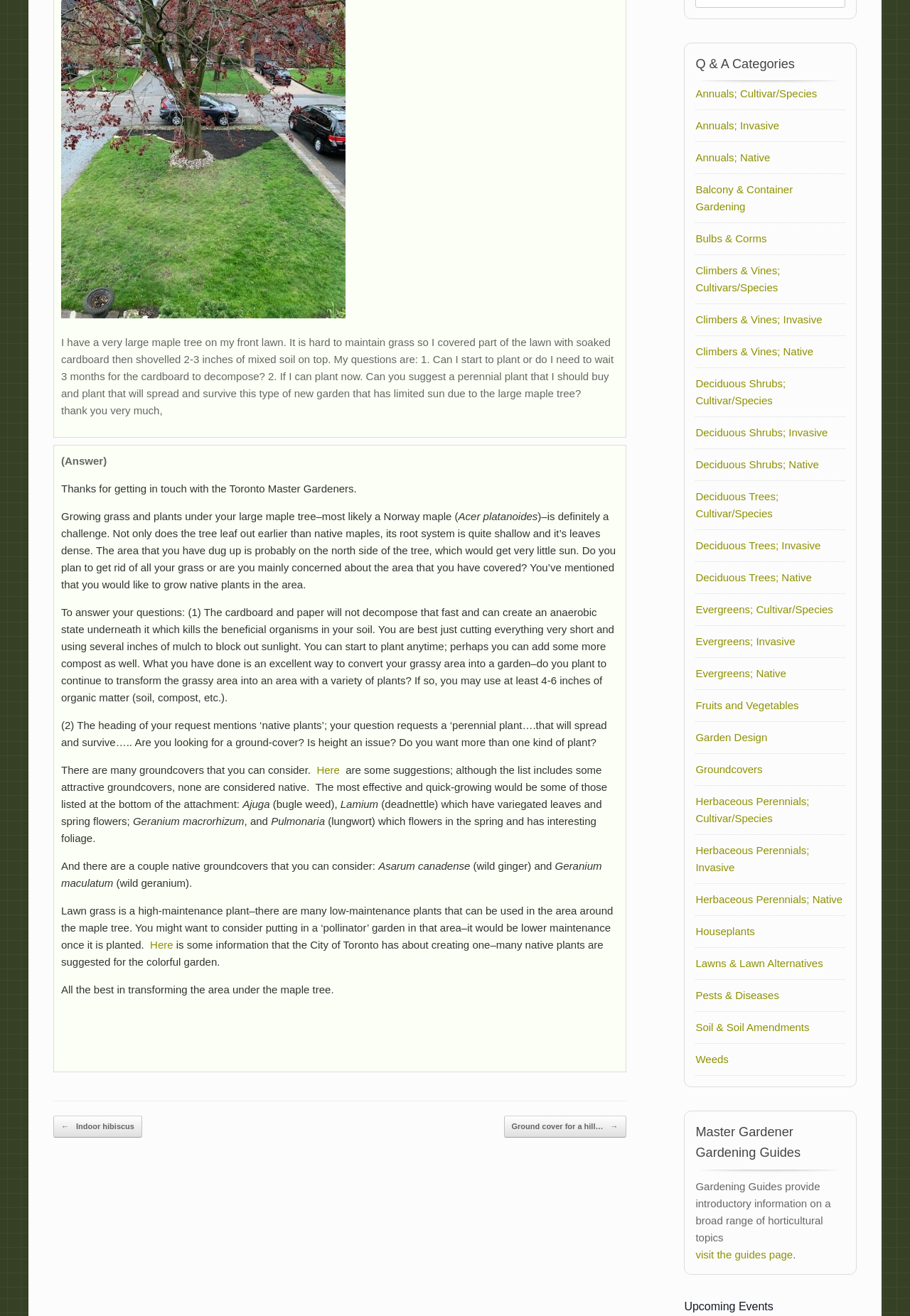Predict the bounding box coordinates of the UI element that matches this description: "Evergreens; Native". The coordinates should be in the format [left, top, right, bottom] with each value between 0 and 1.

[0.764, 0.507, 0.864, 0.516]